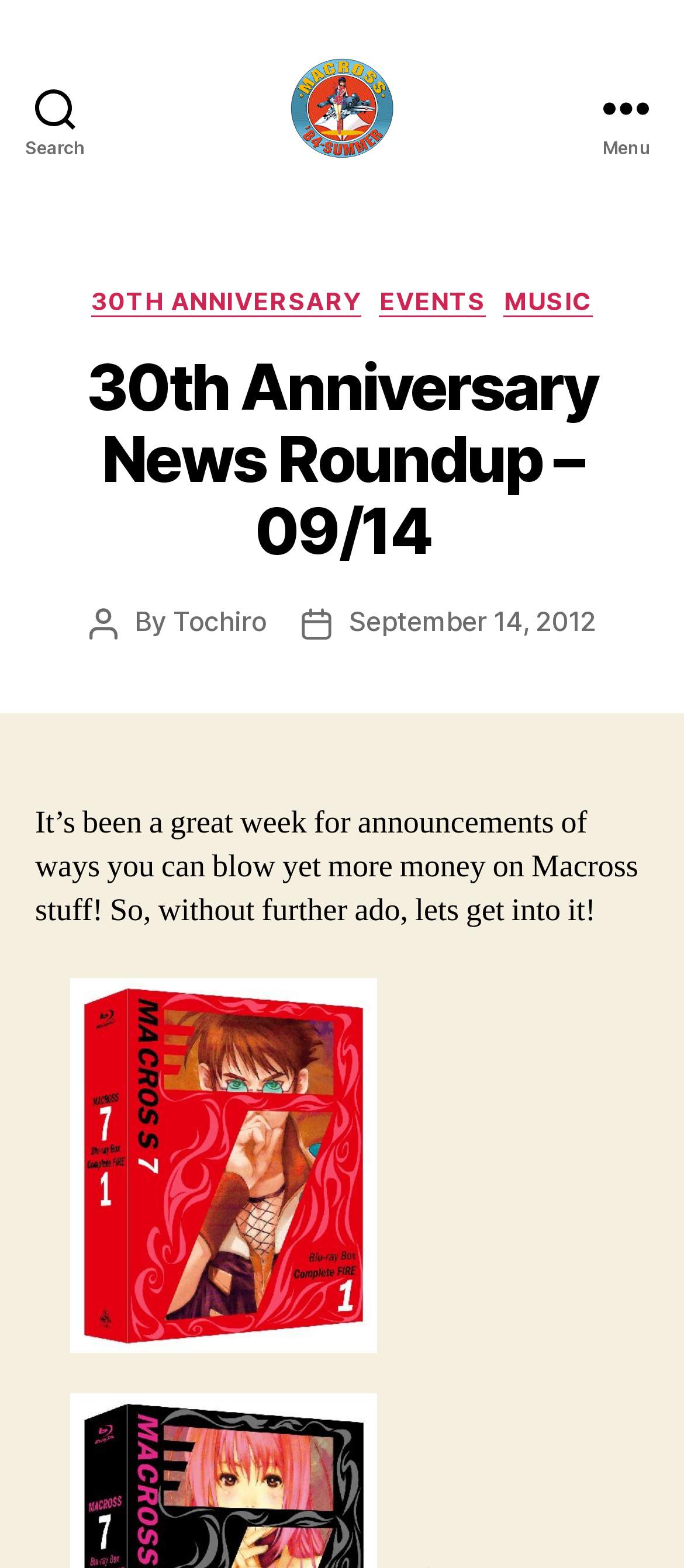Identify the main heading from the webpage and provide its text content.

30th Anniversary News Roundup – 09/14